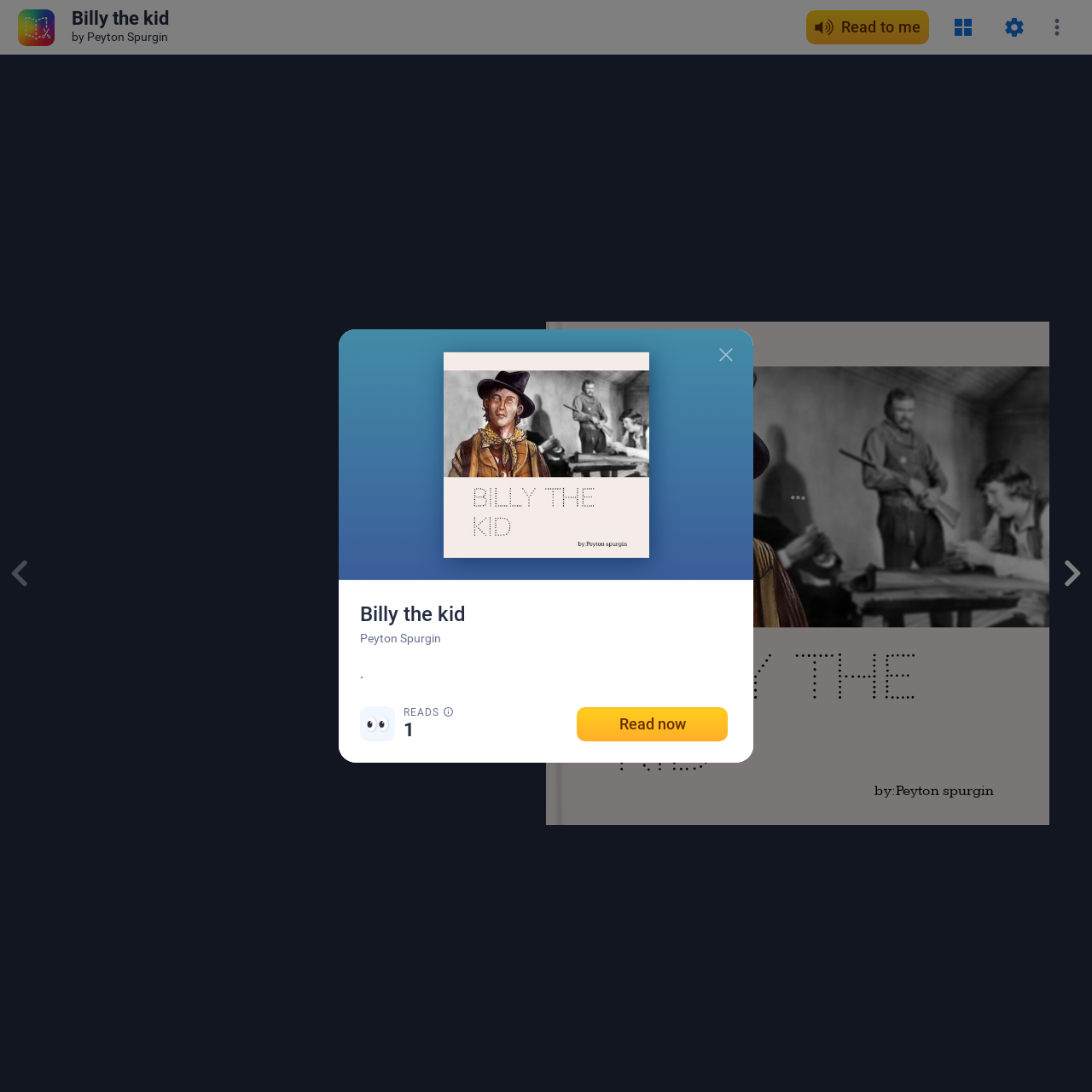Give a succinct answer to this question in a single word or phrase: 
What is the current page number?

Not specified